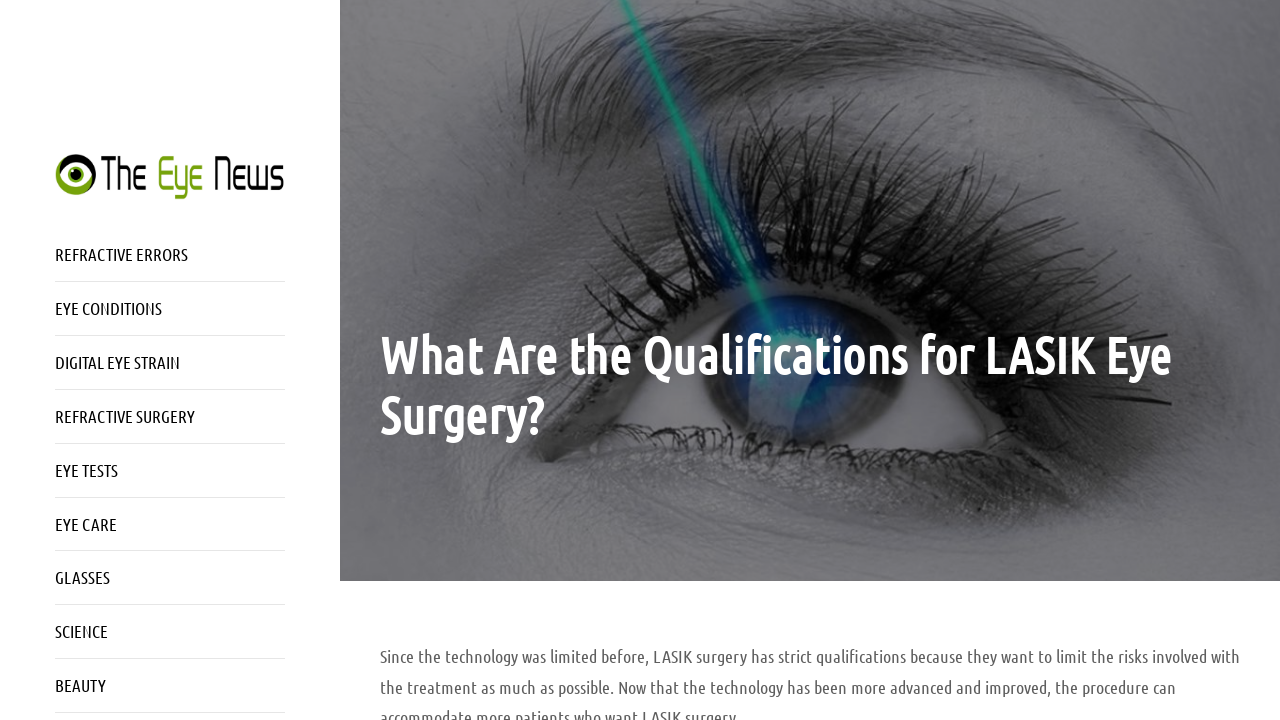What is the purpose of the image at the top?
Please describe in detail the information shown in the image to answer the question.

The image at the top of the webpage does not have any OCR text or element description, suggesting that it is used for decorative purposes rather than conveying specific information.